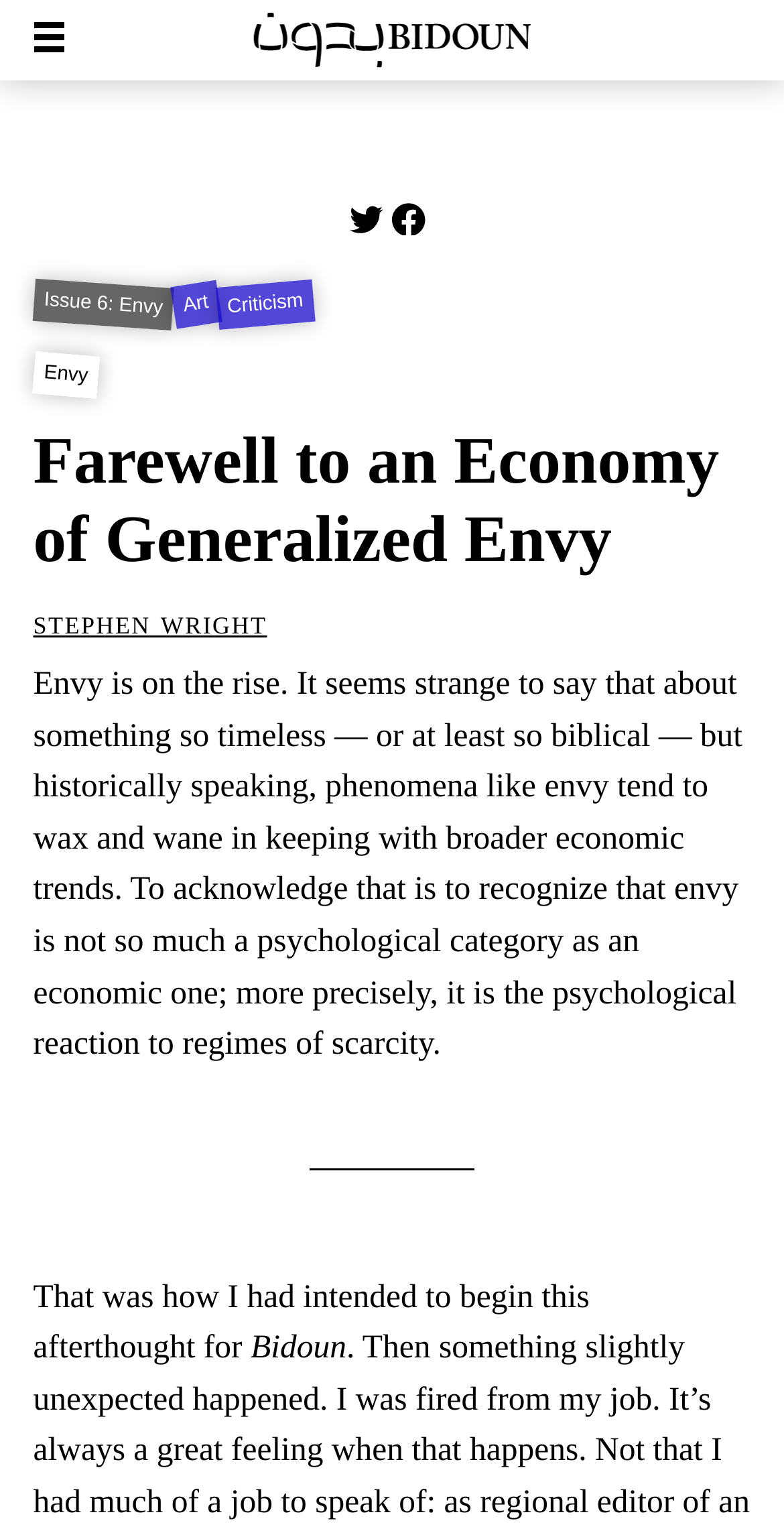Respond with a single word or phrase:
What is the name of the publication?

Bidoun